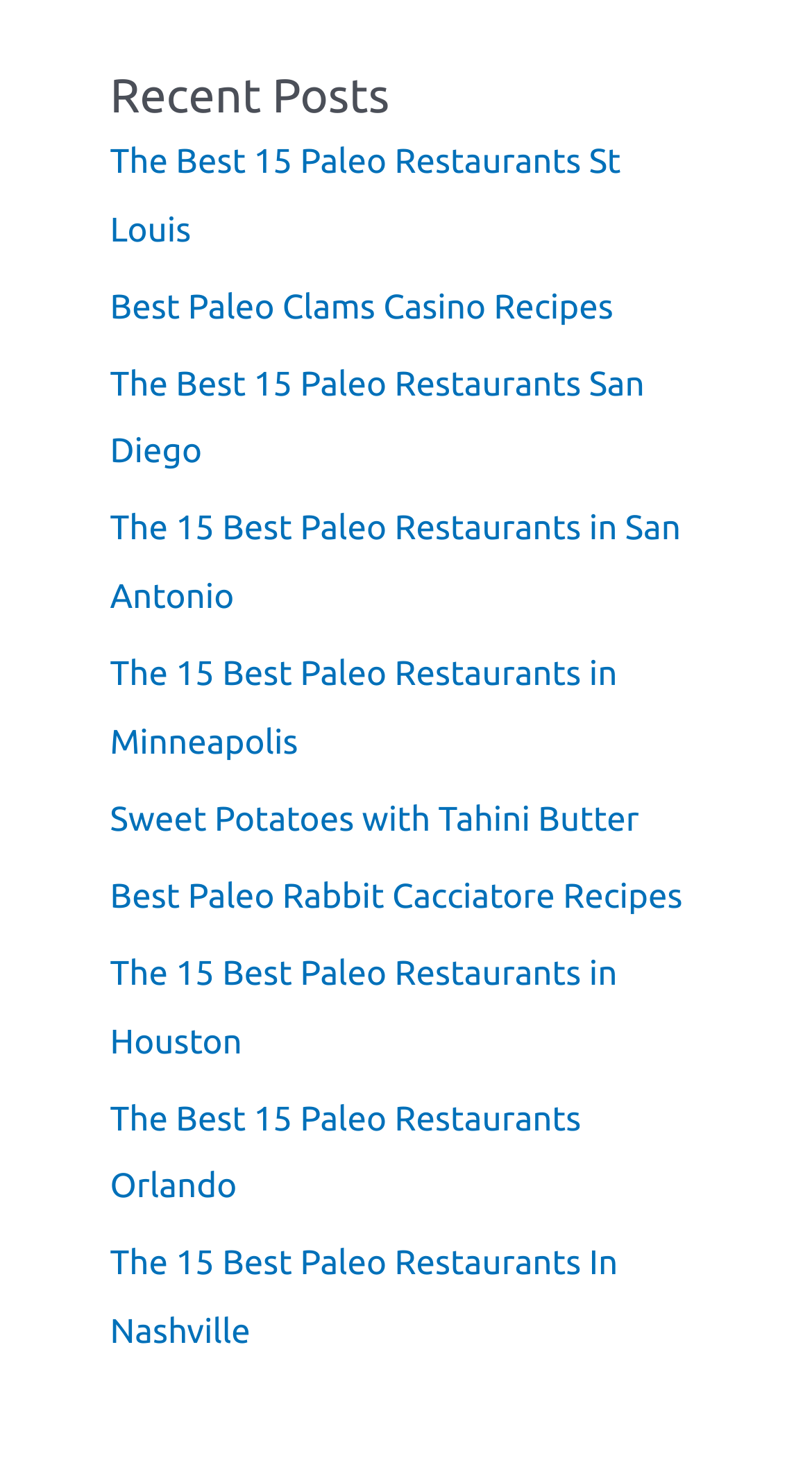What is the vertical position of the 'Recent Posts' heading?
From the screenshot, supply a one-word or short-phrase answer.

Top